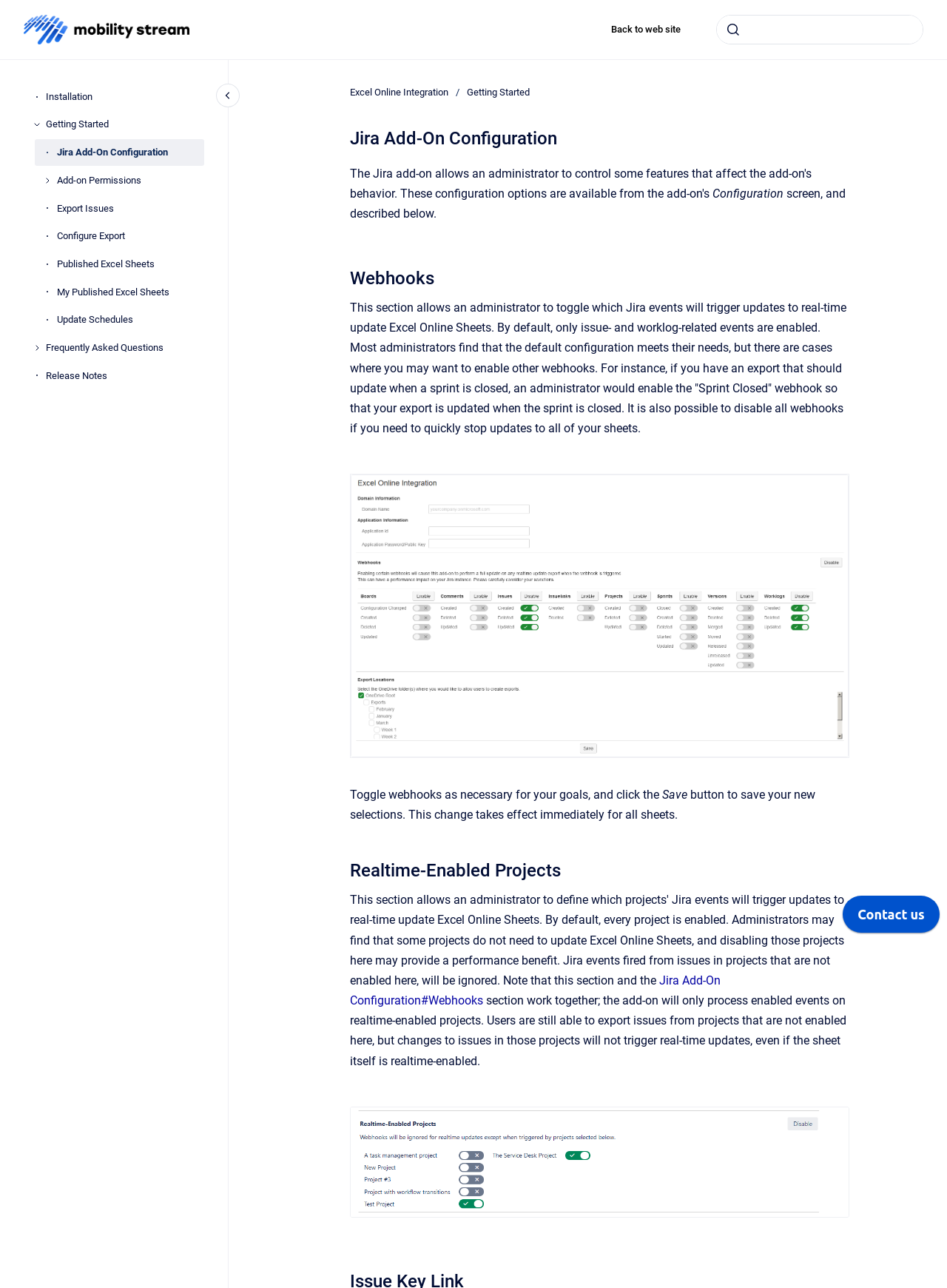What is the purpose of the Jira add-on configuration?
Refer to the screenshot and answer in one word or phrase.

Control add-on behavior